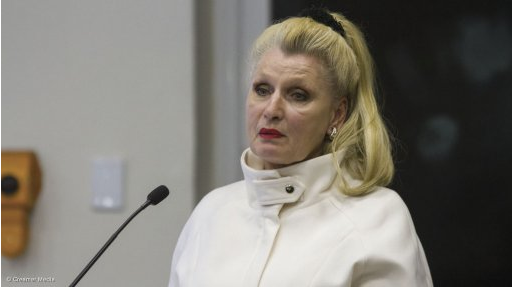What is the woman wearing?
Analyze the screenshot and provide a detailed answer to the question.

According to the caption, the woman is wearing a 'chic white coat with a high collar', which suggests that her attire is formal and professional.